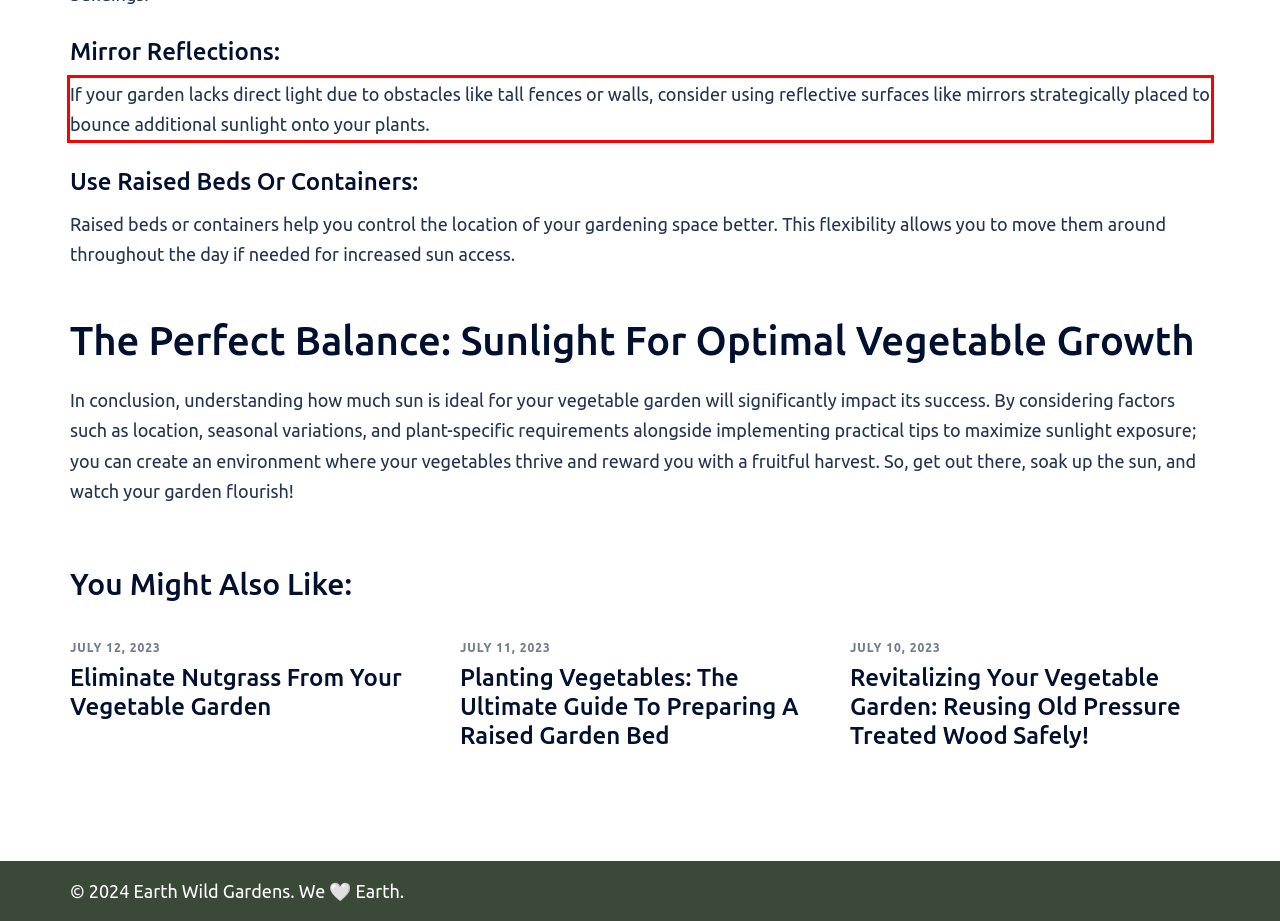There is a screenshot of a webpage with a red bounding box around a UI element. Please use OCR to extract the text within the red bounding box.

If your garden lacks direct light due to obstacles like tall fences or walls, consider using reflective surfaces like mirrors strategically placed to bounce additional sunlight onto your plants.